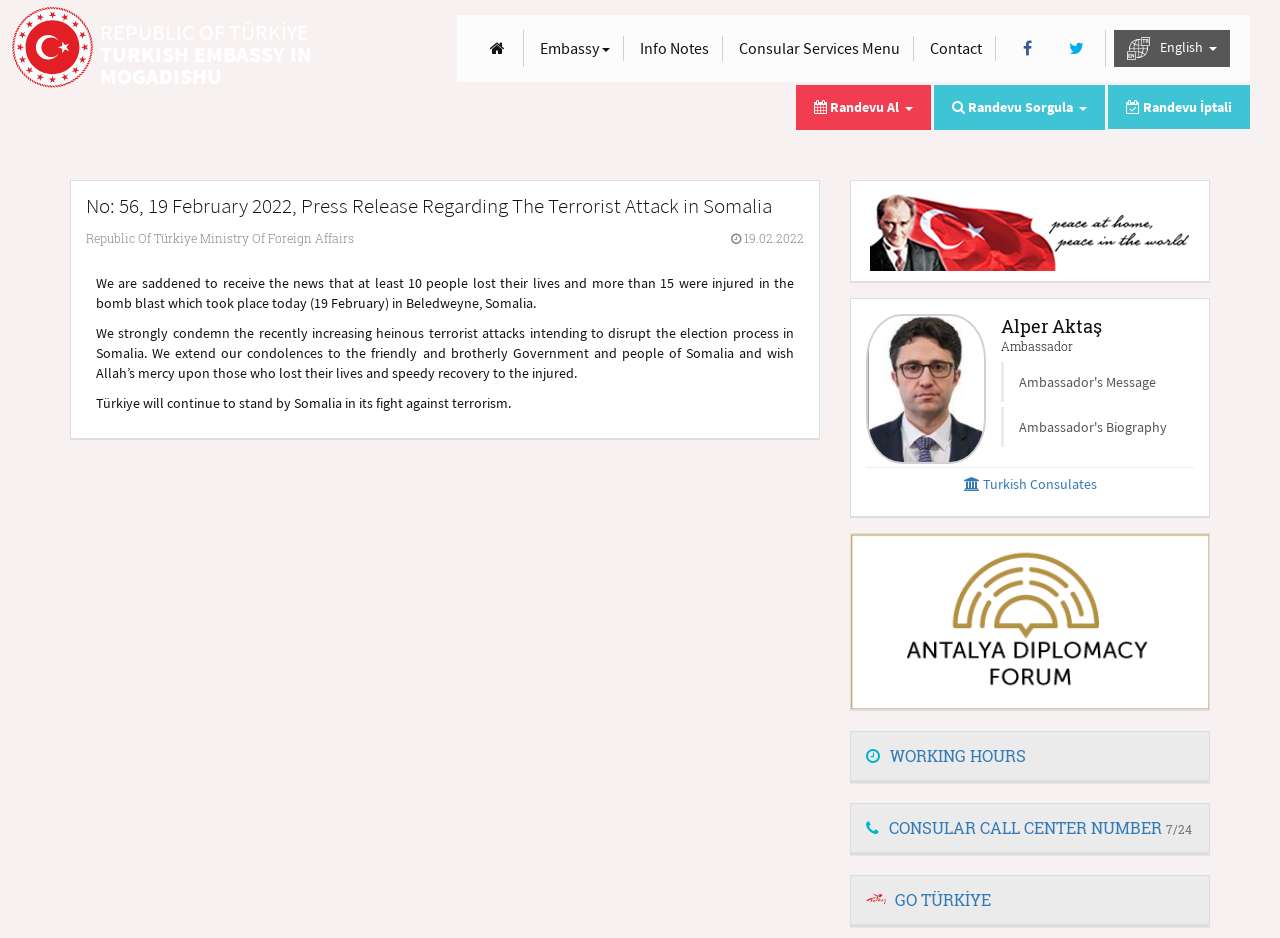What is the name of the diplomatic forum?
Provide an in-depth and detailed answer to the question.

I found the answer by looking at the link that says 'Antalya Diplomatic Forum' and finding an image with the same name. This suggests that the diplomatic forum is called Antalya Diplomatic Forum.